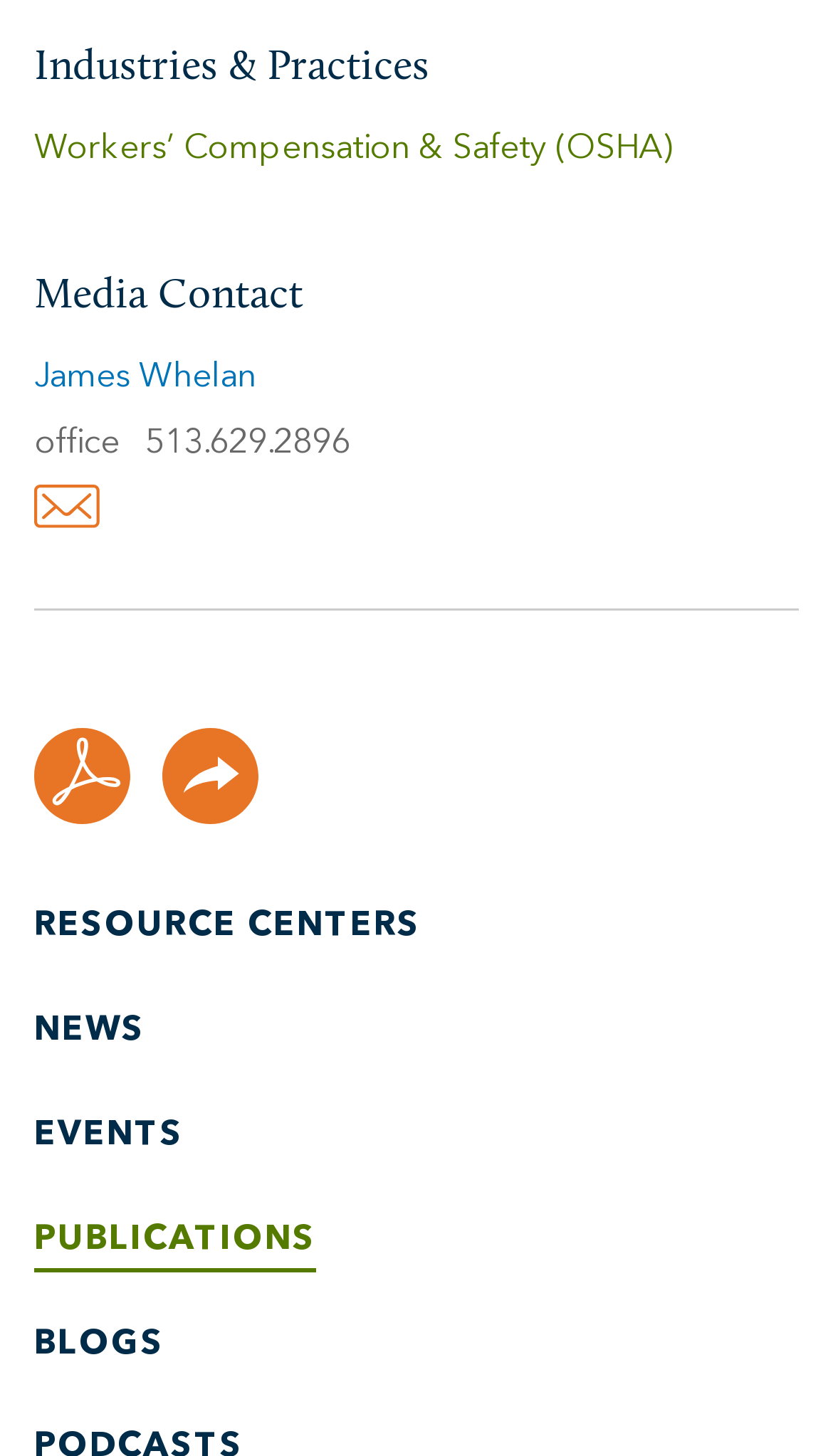Use a single word or phrase to answer the question:
What is the industry or practice listed first?

Workers’ Compensation & Safety (OSHA)